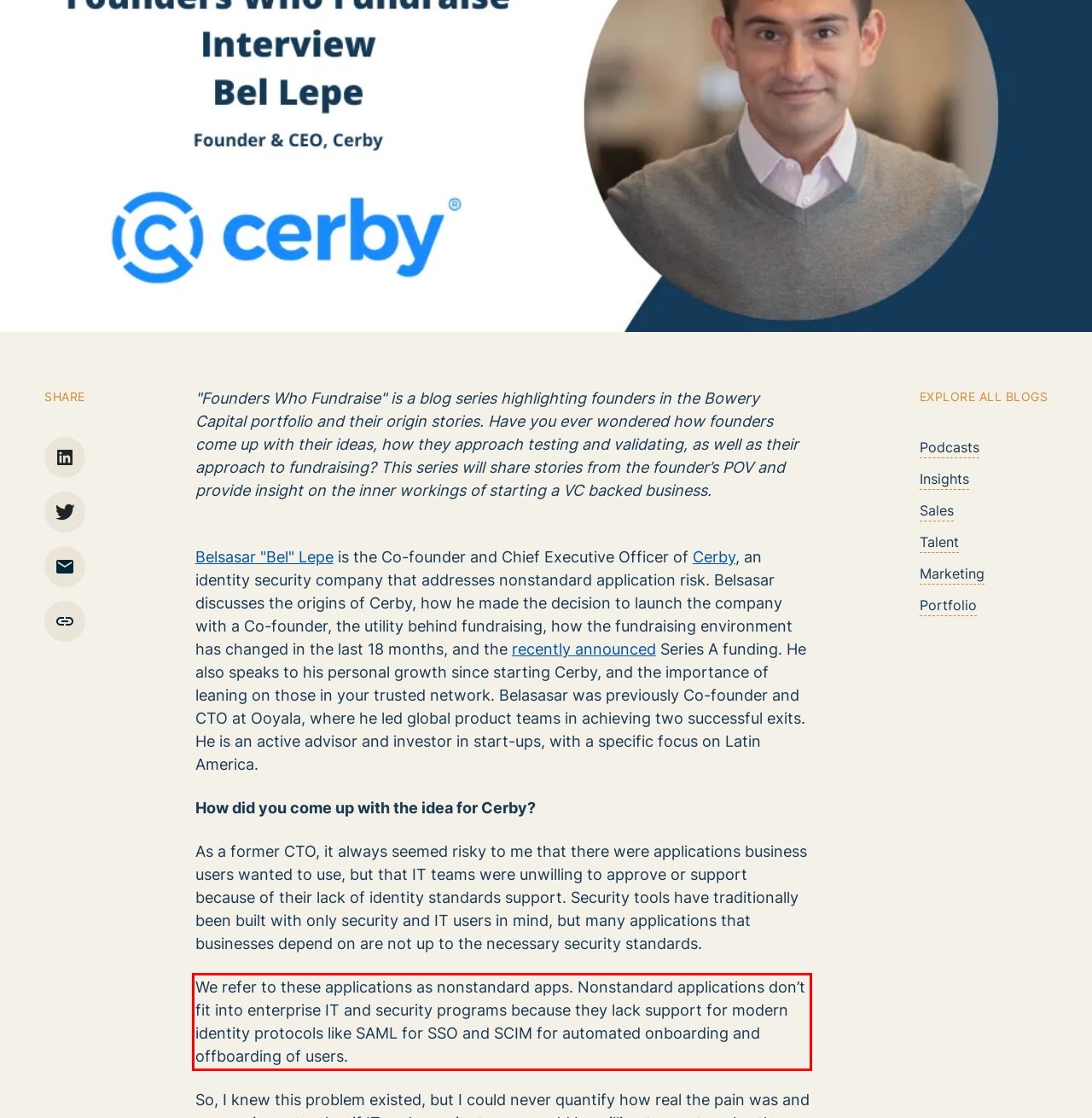You are provided with a screenshot of a webpage that includes a red bounding box. Extract and generate the text content found within the red bounding box.

We refer to these applications as nonstandard apps. Nonstandard applications don’t fit into enterprise IT and security programs because they lack support for modern identity protocols like SAML for SSO and SCIM for automated onboarding and offboarding of users.